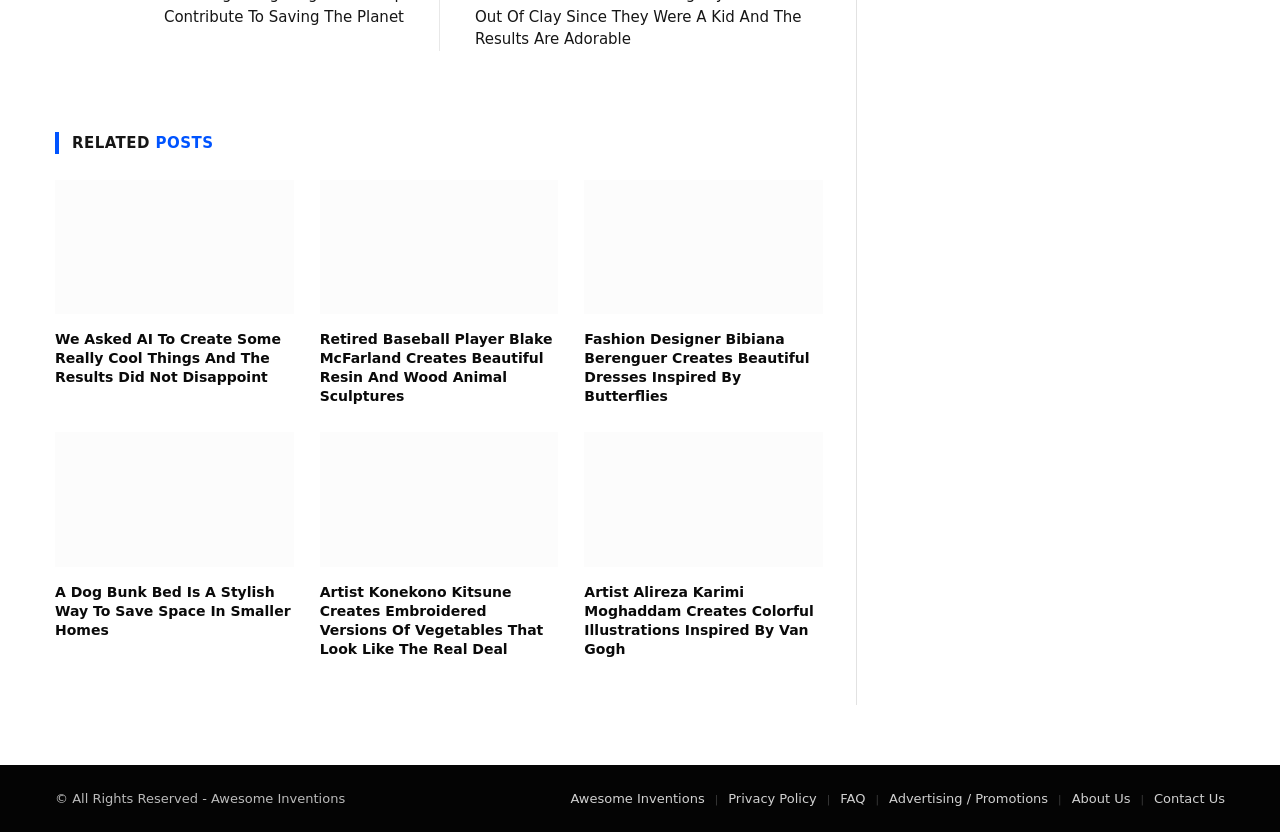What is the copyright information at the bottom of the page?
Answer the question using a single word or phrase, according to the image.

All Rights Reserved - Awesome Inventions